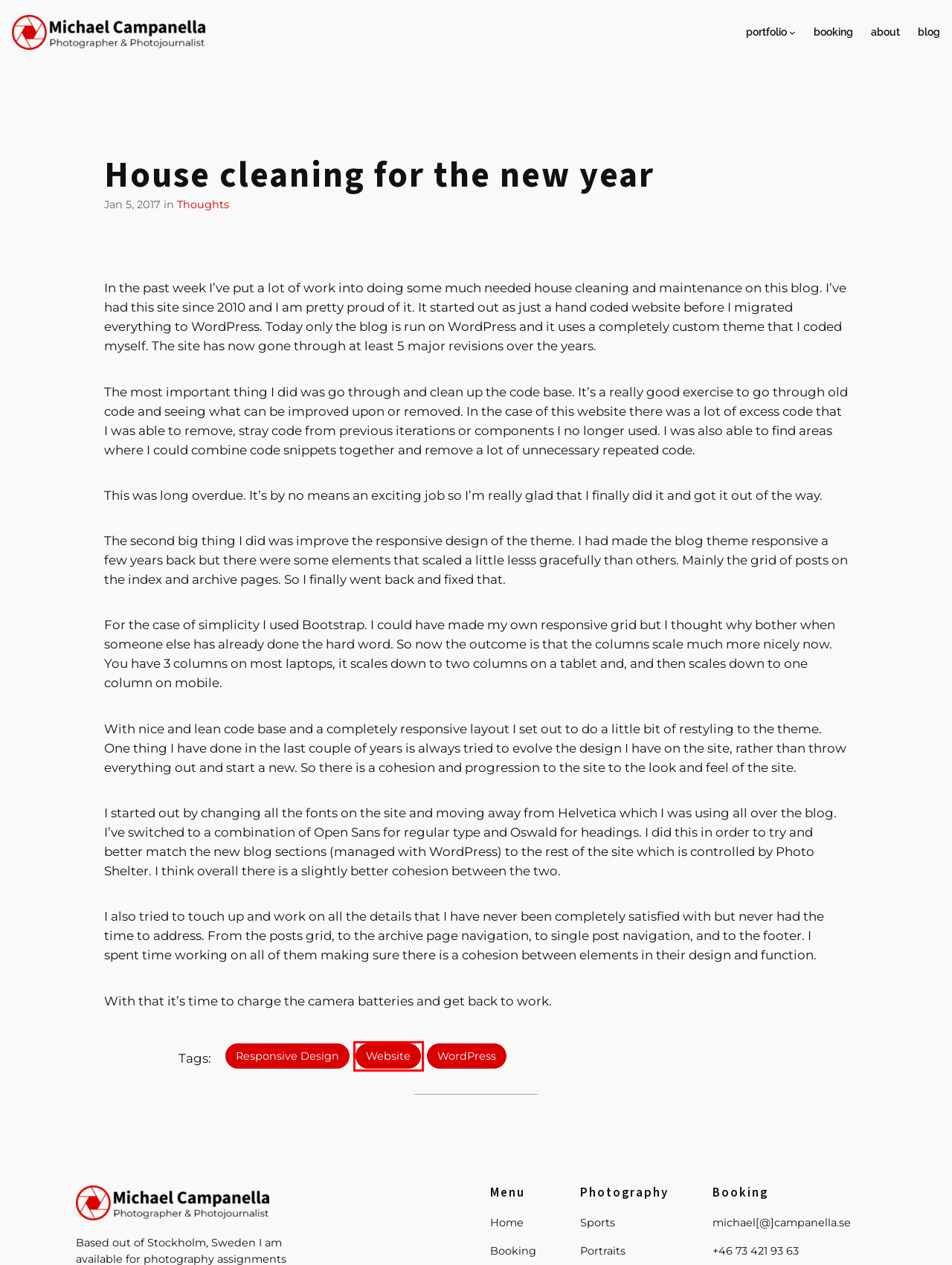A screenshot of a webpage is provided, featuring a red bounding box around a specific UI element. Identify the webpage description that most accurately reflects the new webpage after interacting with the selected element. Here are the candidates:
A. Responsive Design Archives | Michael Campanella
B. Website Archives | Michael Campanella
C. Photographer & Photojournalist in Stockholm, Sweden | Michael Campanella
D. Thoughts Archives | Michael Campanella
E. About Photographer | Michael Campanella
F. Contact & Booking for Photographer | Michael Campanella
G. WordPress Archives | Michael Campanella
H. Sports Photography Portfolio | Michael Campanella

B